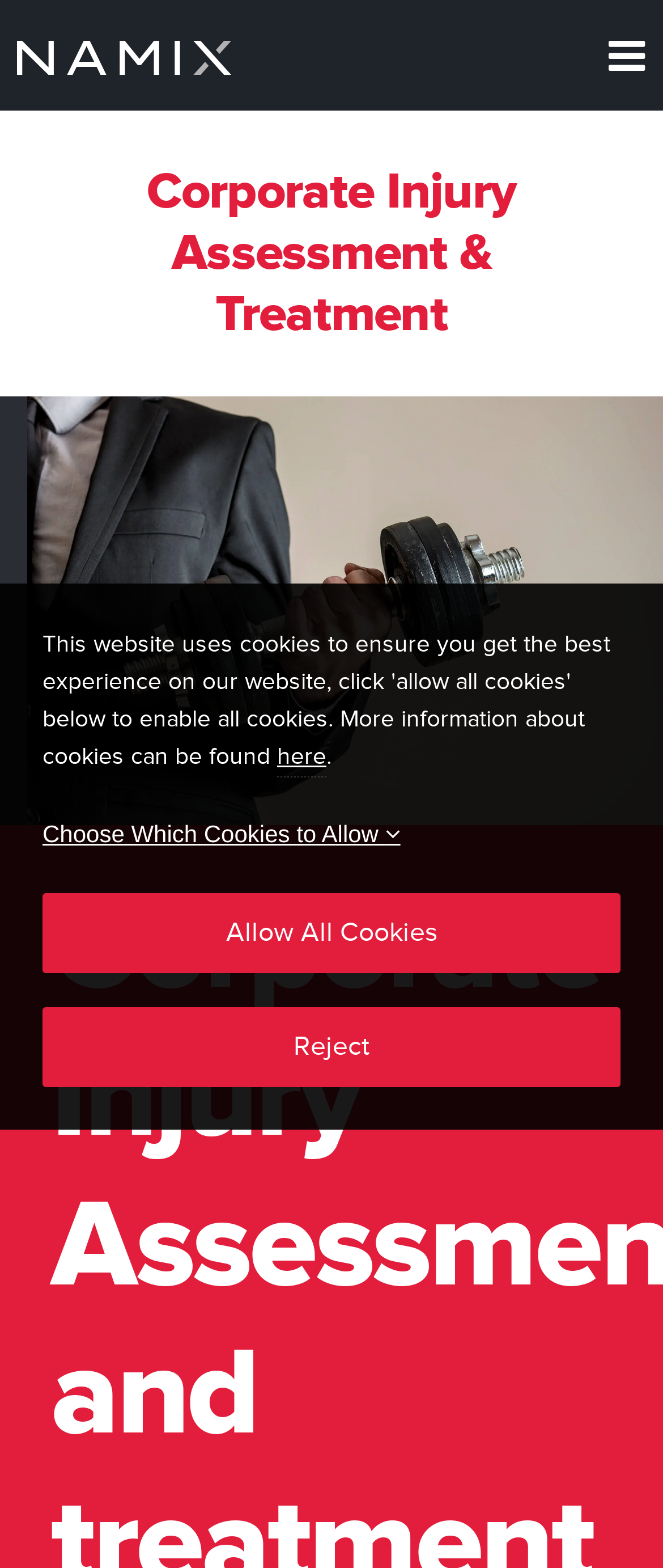Please answer the following question using a single word or phrase: 
How many links are there in the page title bar?

1